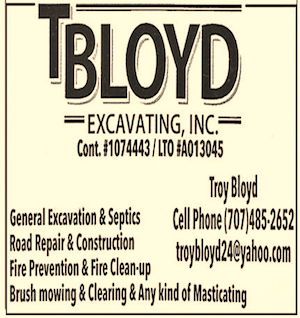How many contact details are provided?
Use the image to give a comprehensive and detailed response to the question.

The business card provides two contact details for potential clients to get in touch with the company: a cell phone number and an email address. These are neatly presented to ensure easy communication.